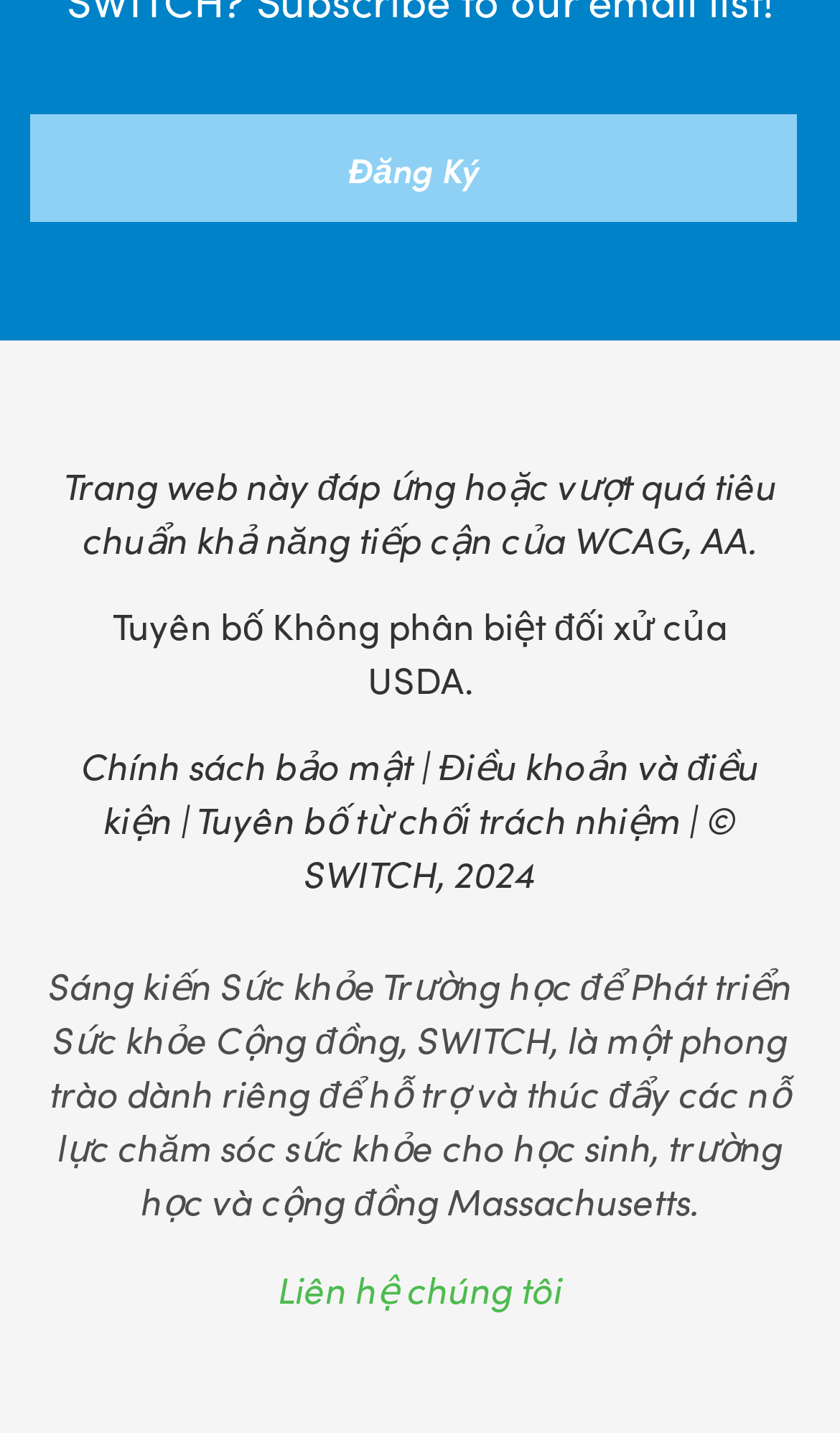Find the bounding box coordinates corresponding to the UI element with the description: "Đăng ký". The coordinates should be formatted as [left, top, right, bottom], with values as floats between 0 and 1.

[0.036, 0.079, 0.949, 0.154]